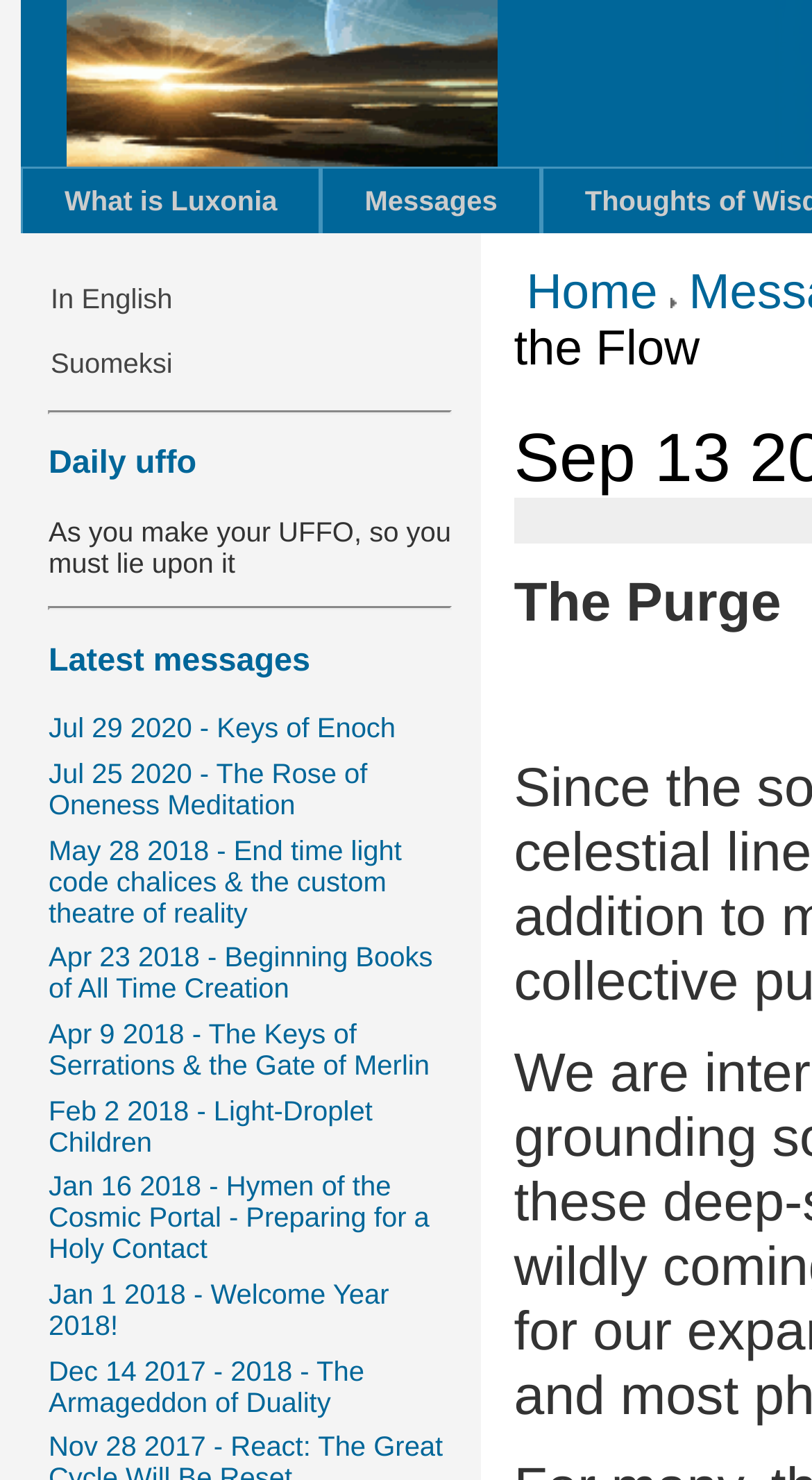What is the purpose of the 'In English' and 'Suomeksi' links?
Answer with a single word or phrase by referring to the visual content.

Language selection